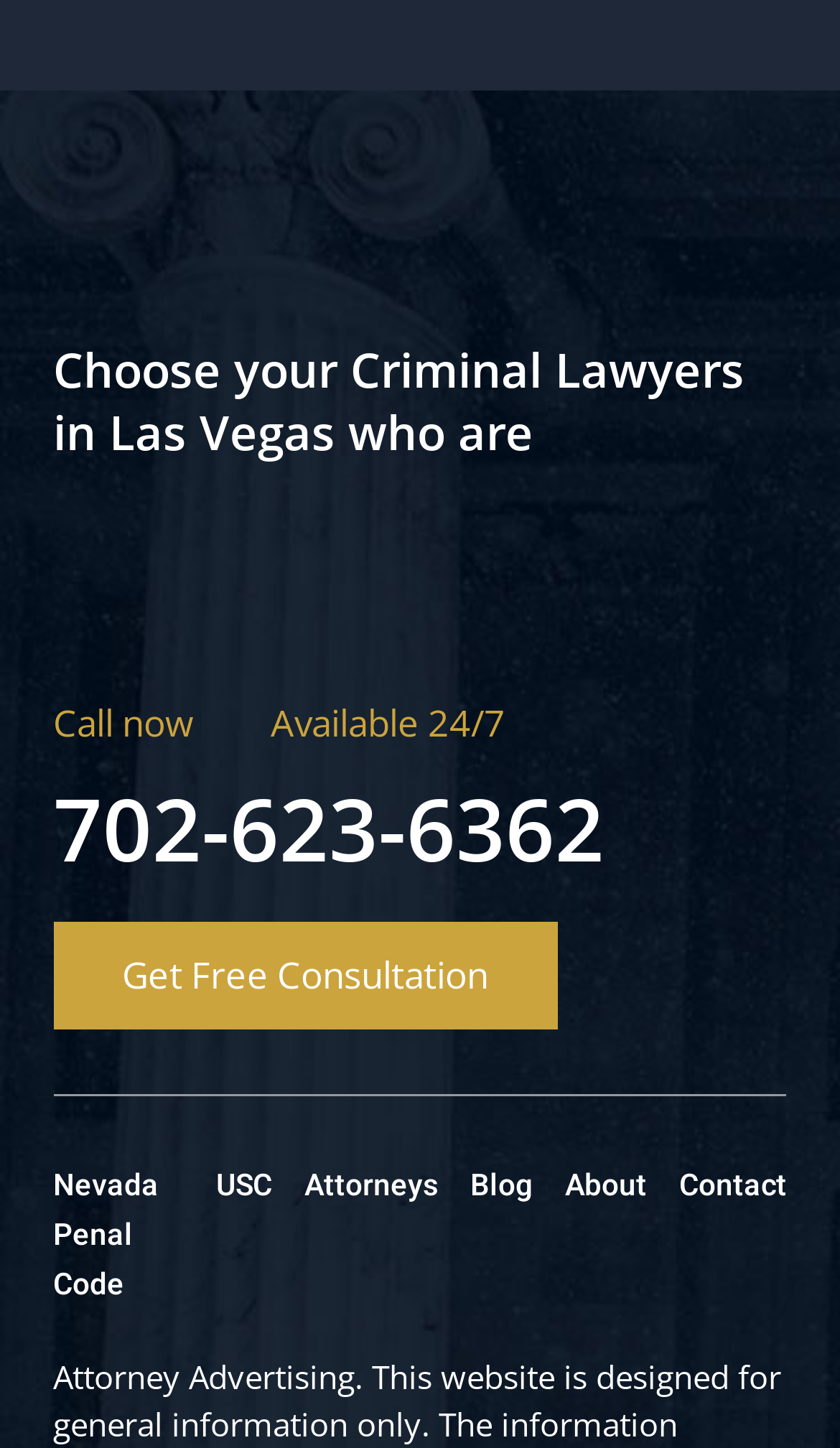Find the bounding box coordinates for the element that must be clicked to complete the instruction: "Click the link to call now". The coordinates should be four float numbers between 0 and 1, indicated as [left, top, right, bottom].

[0.063, 0.532, 0.72, 0.613]